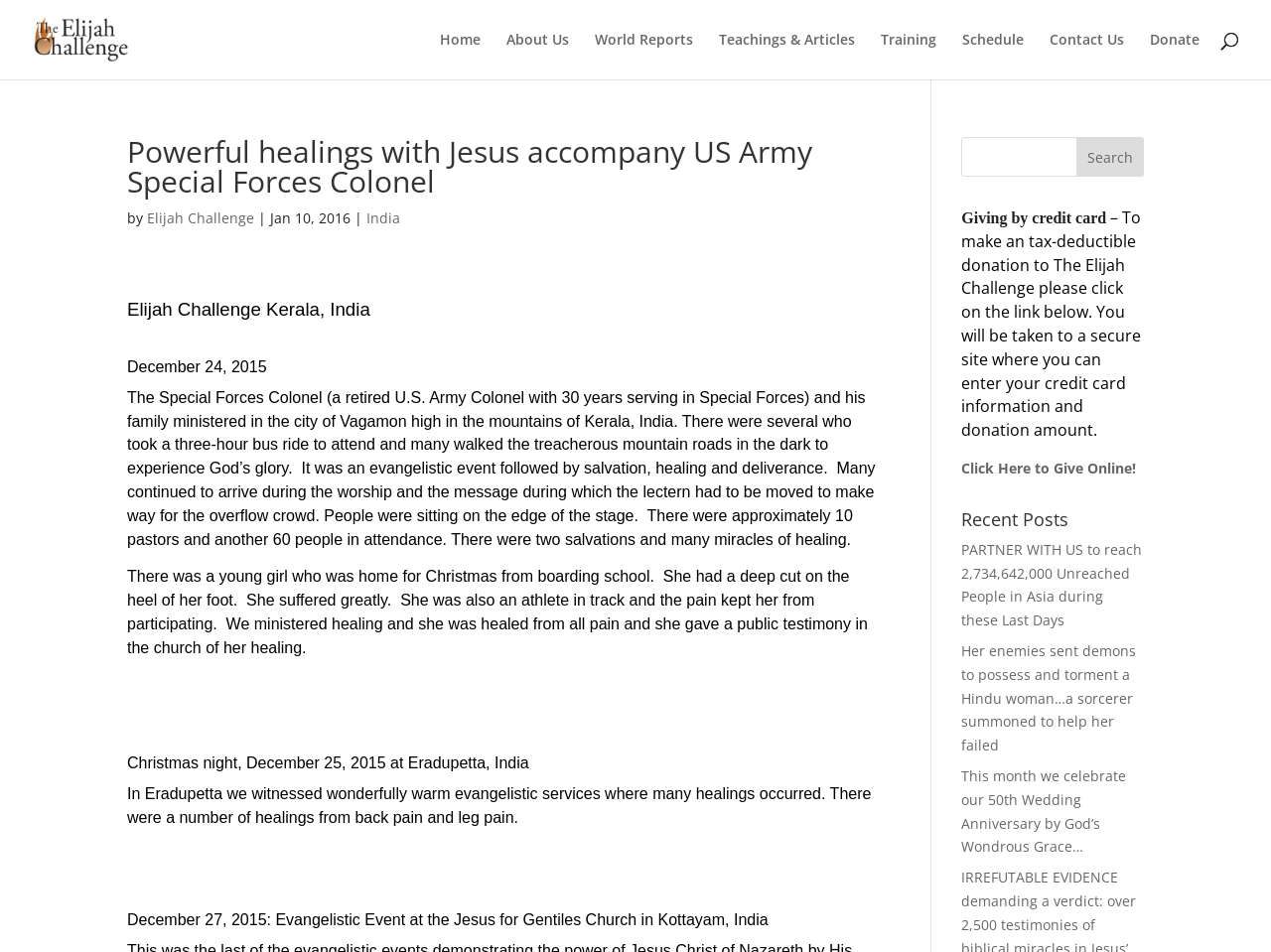Find the bounding box coordinates for the area that must be clicked to perform this action: "Read the 'Recent Posts'".

[0.756, 0.536, 0.9, 0.565]